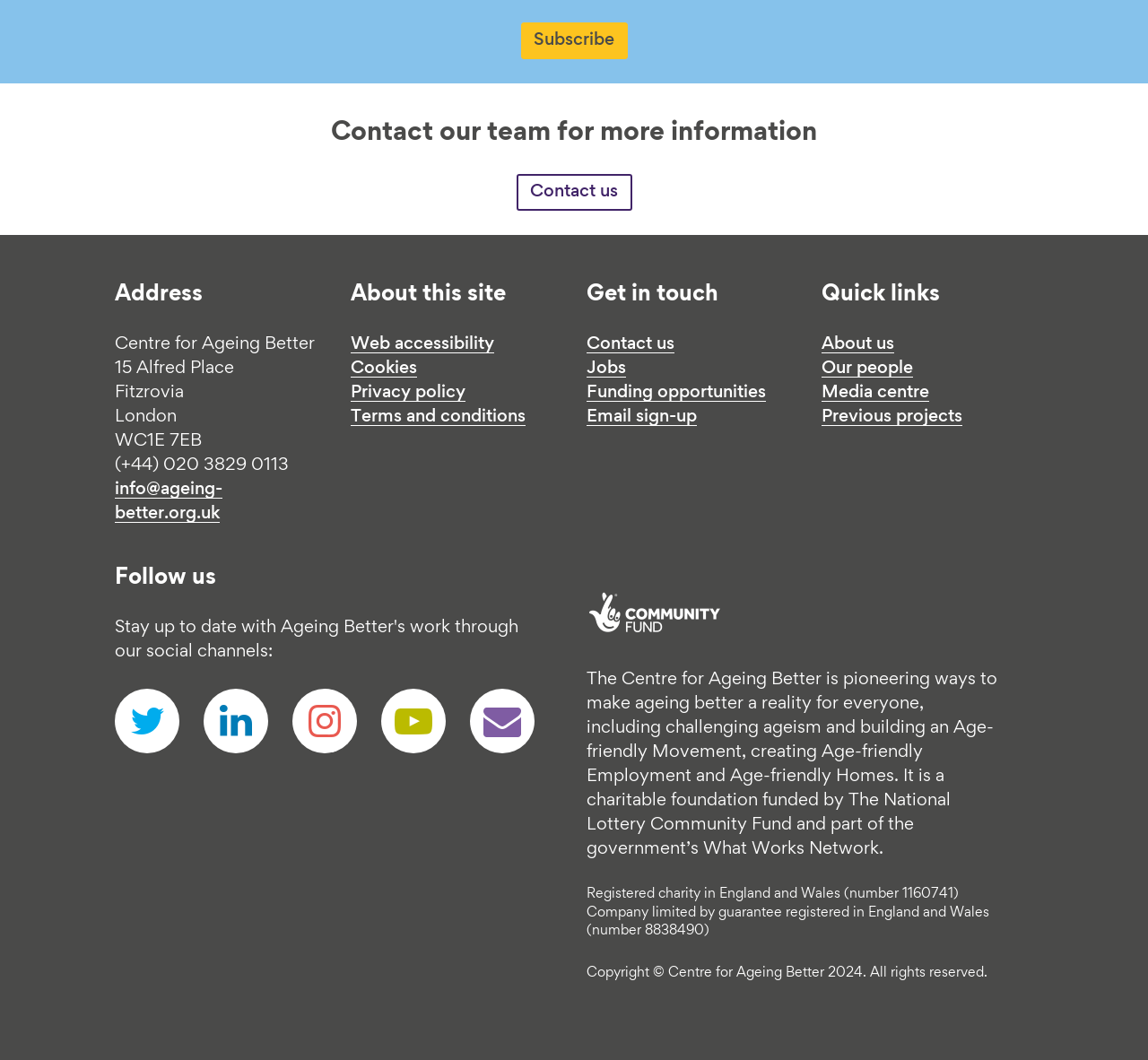Find the bounding box of the UI element described as follows: "About us".

[0.716, 0.317, 0.779, 0.333]